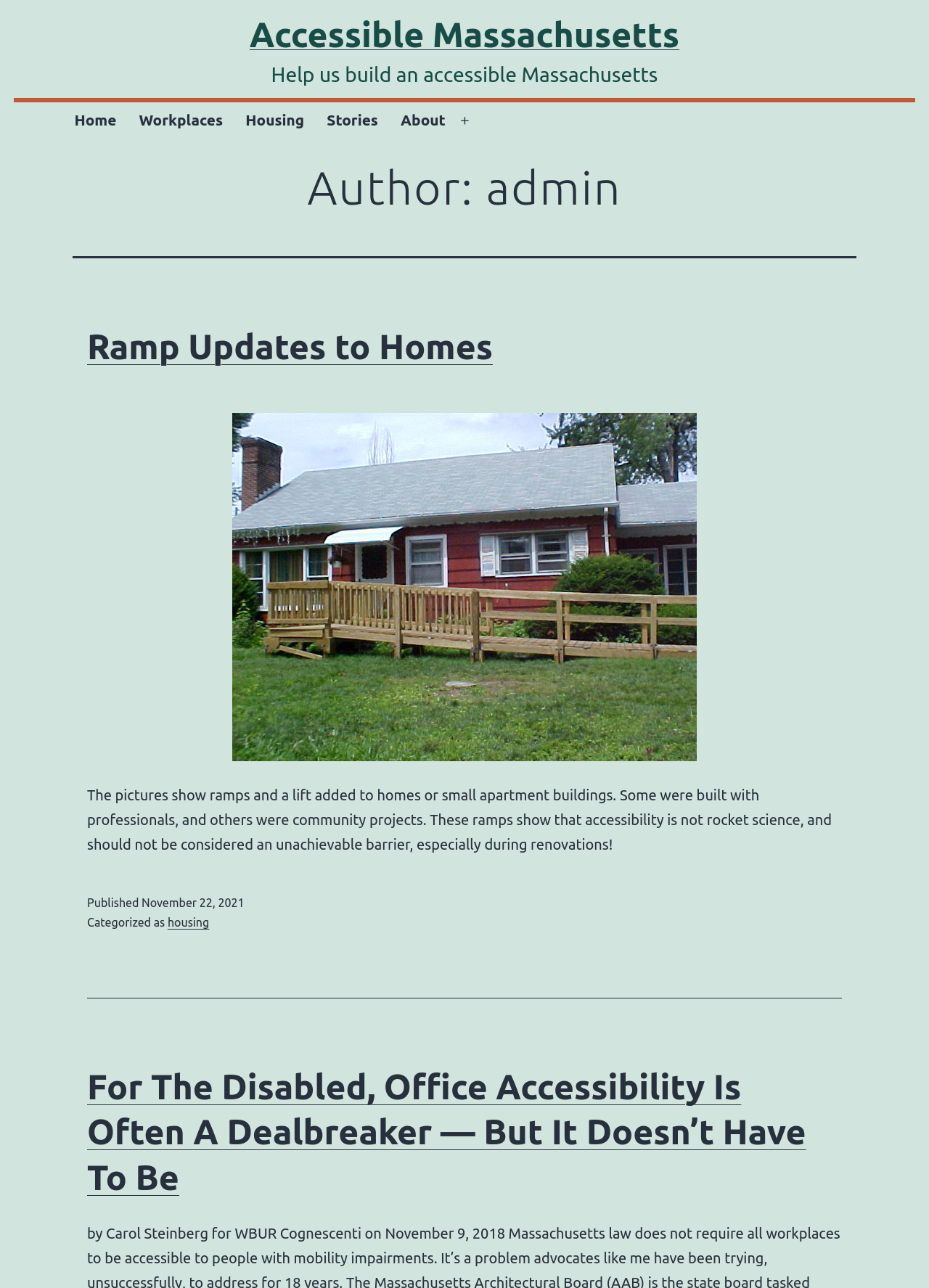Kindly determine the bounding box coordinates for the area that needs to be clicked to execute this instruction: "View the 'About' page".

[0.419, 0.079, 0.492, 0.109]